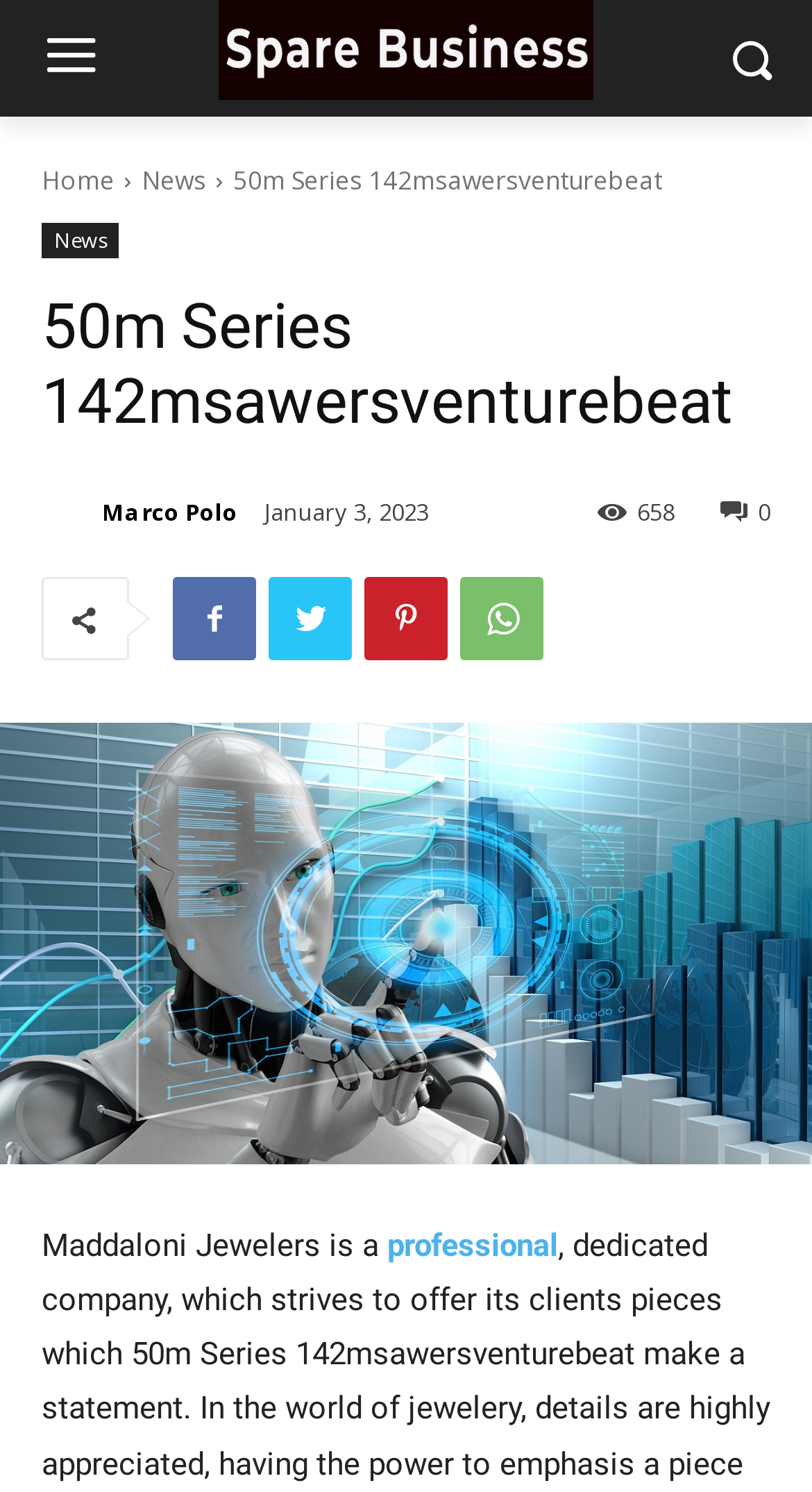Identify the bounding box coordinates of the clickable region necessary to fulfill the following instruction: "View 50m Series 142msawersventurebeat". The bounding box coordinates should be four float numbers between 0 and 1, i.e., [left, top, right, bottom].

[0.0, 0.484, 1.0, 0.781]